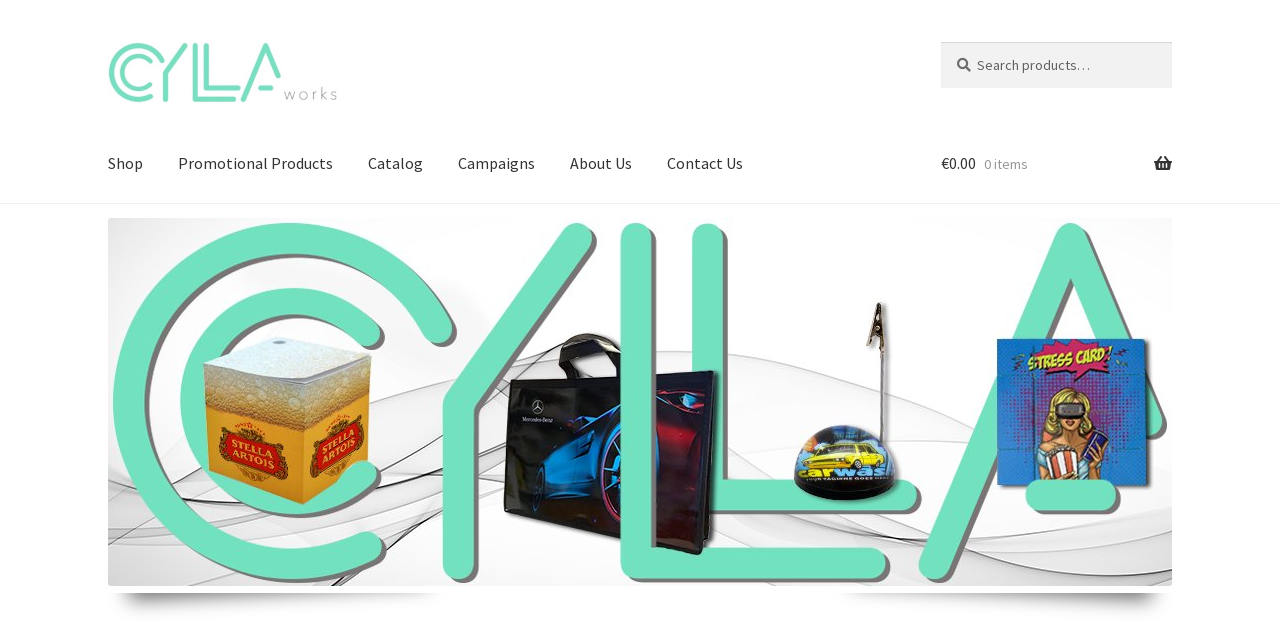Identify the bounding box coordinates for the region to click in order to carry out this instruction: "go to previous page". Provide the coordinates using four float numbers between 0 and 1, formatted as [left, top, right, bottom].

[0.084, 0.601, 0.104, 0.664]